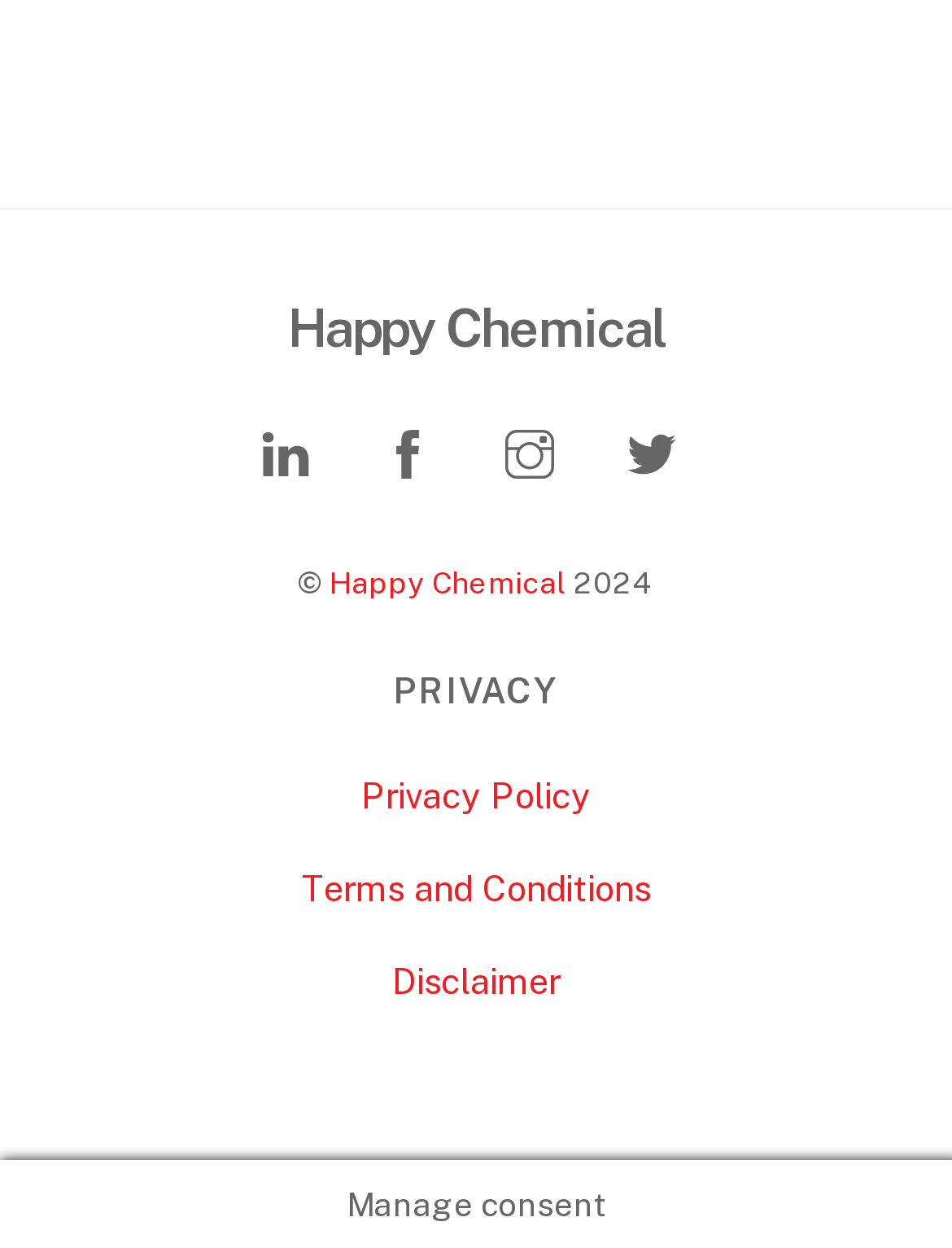Given the element description "Happy Chemical", identify the bounding box of the corresponding UI element.

[0.301, 0.237, 0.699, 0.288]